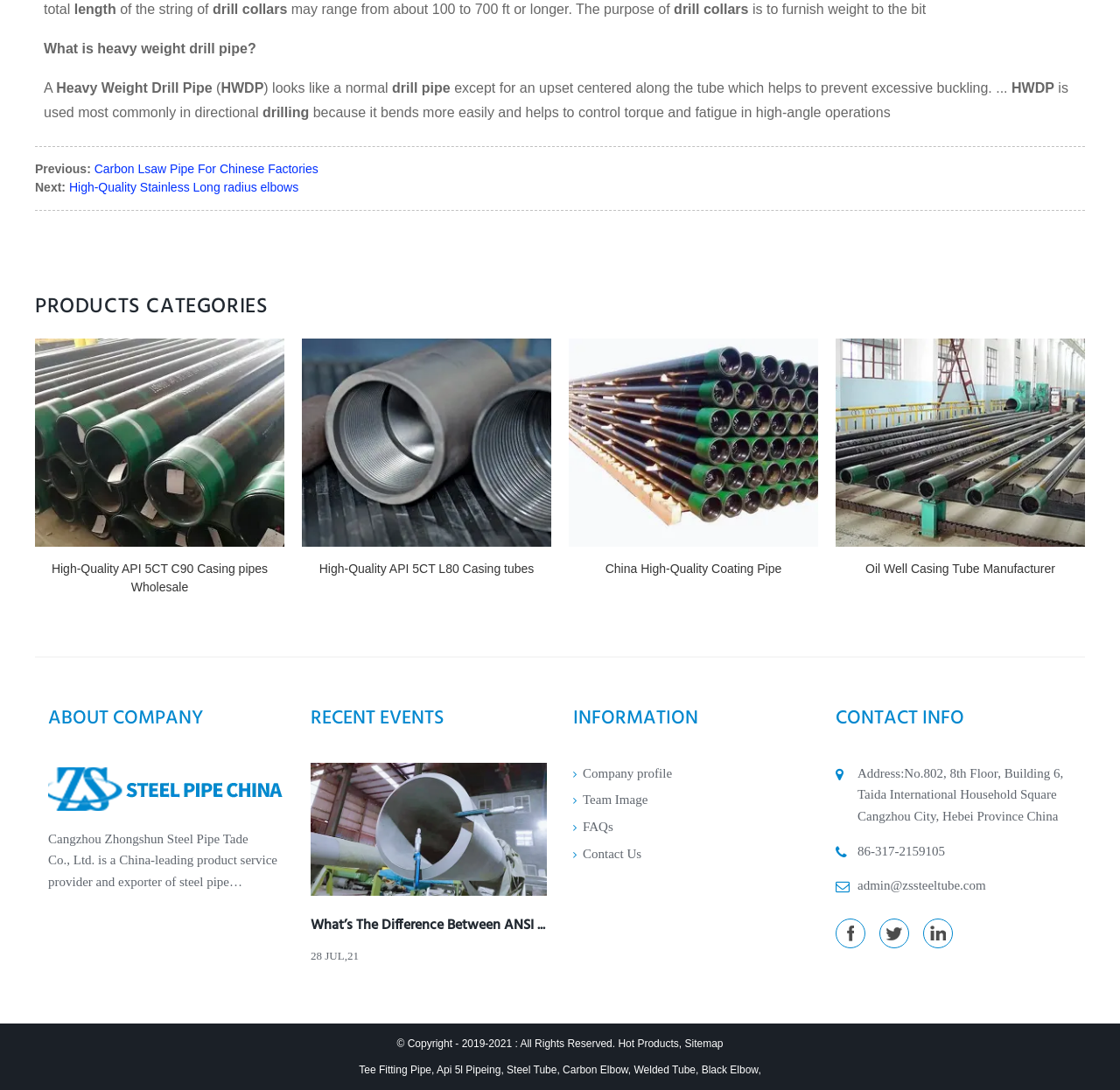Please identify the bounding box coordinates of the area that needs to be clicked to fulfill the following instruction: "Click on the 'Carbon Lsaw Pipe For Chinese Factories' link."

[0.084, 0.149, 0.284, 0.161]